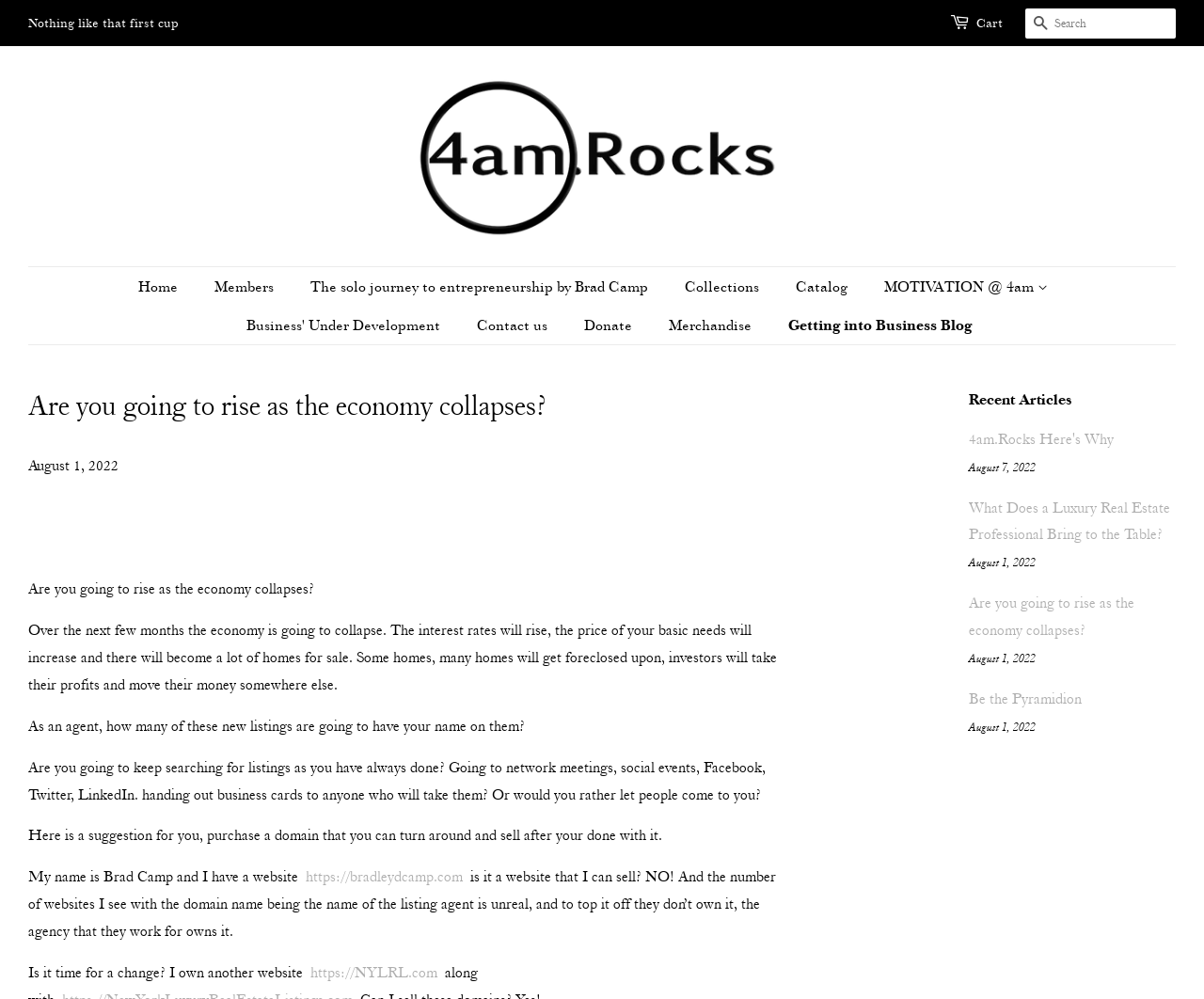Please provide the bounding box coordinate of the region that matches the element description: Merchandise. Coordinates should be in the format (top-left x, top-left y, bottom-right x, bottom-right y) and all values should be between 0 and 1.

[0.544, 0.306, 0.64, 0.345]